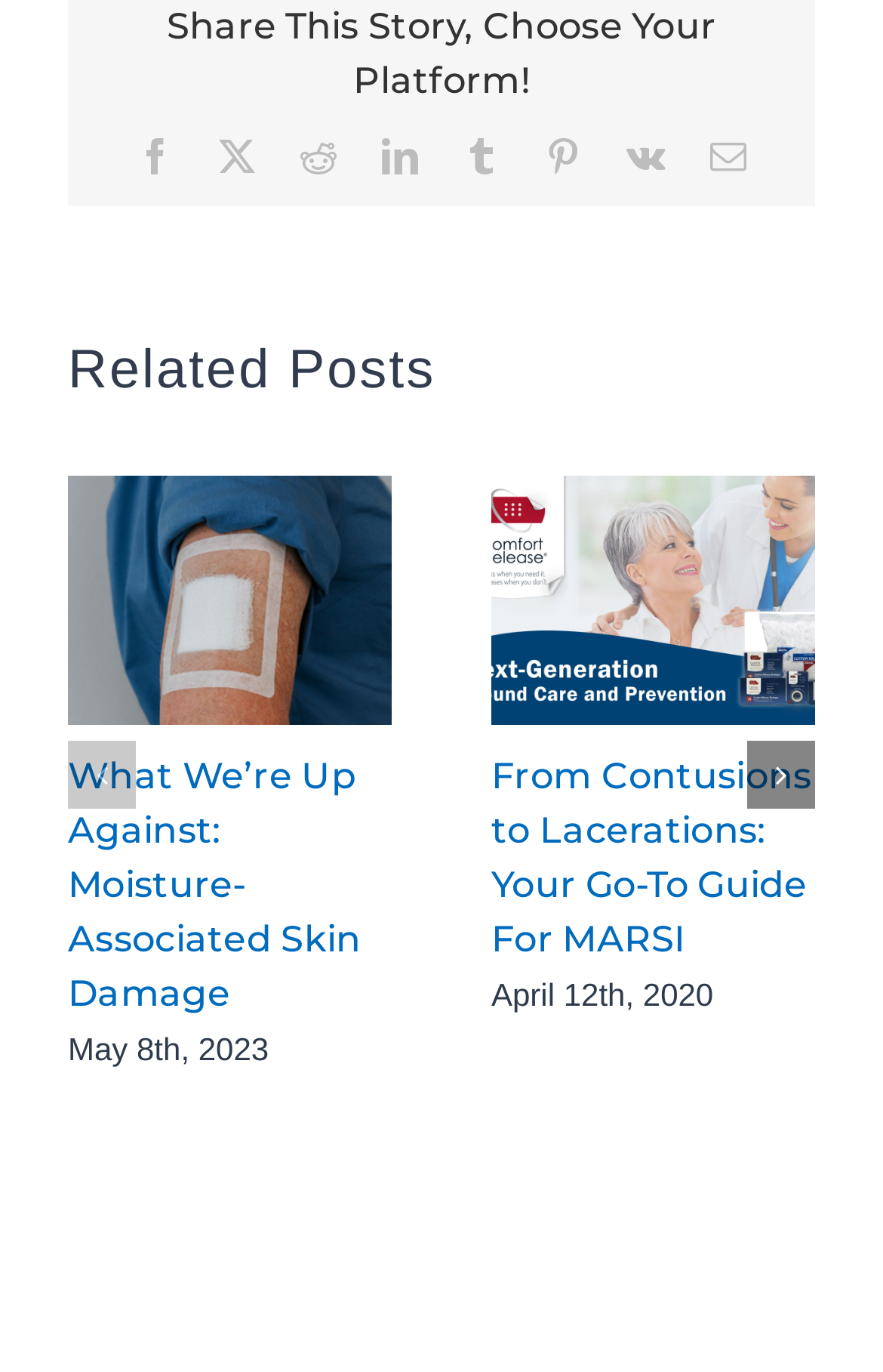Determine the bounding box coordinates for the area that needs to be clicked to fulfill this task: "Check out Southeast Regional Ag News". The coordinates must be given as four float numbers between 0 and 1, i.e., [left, top, right, bottom].

None